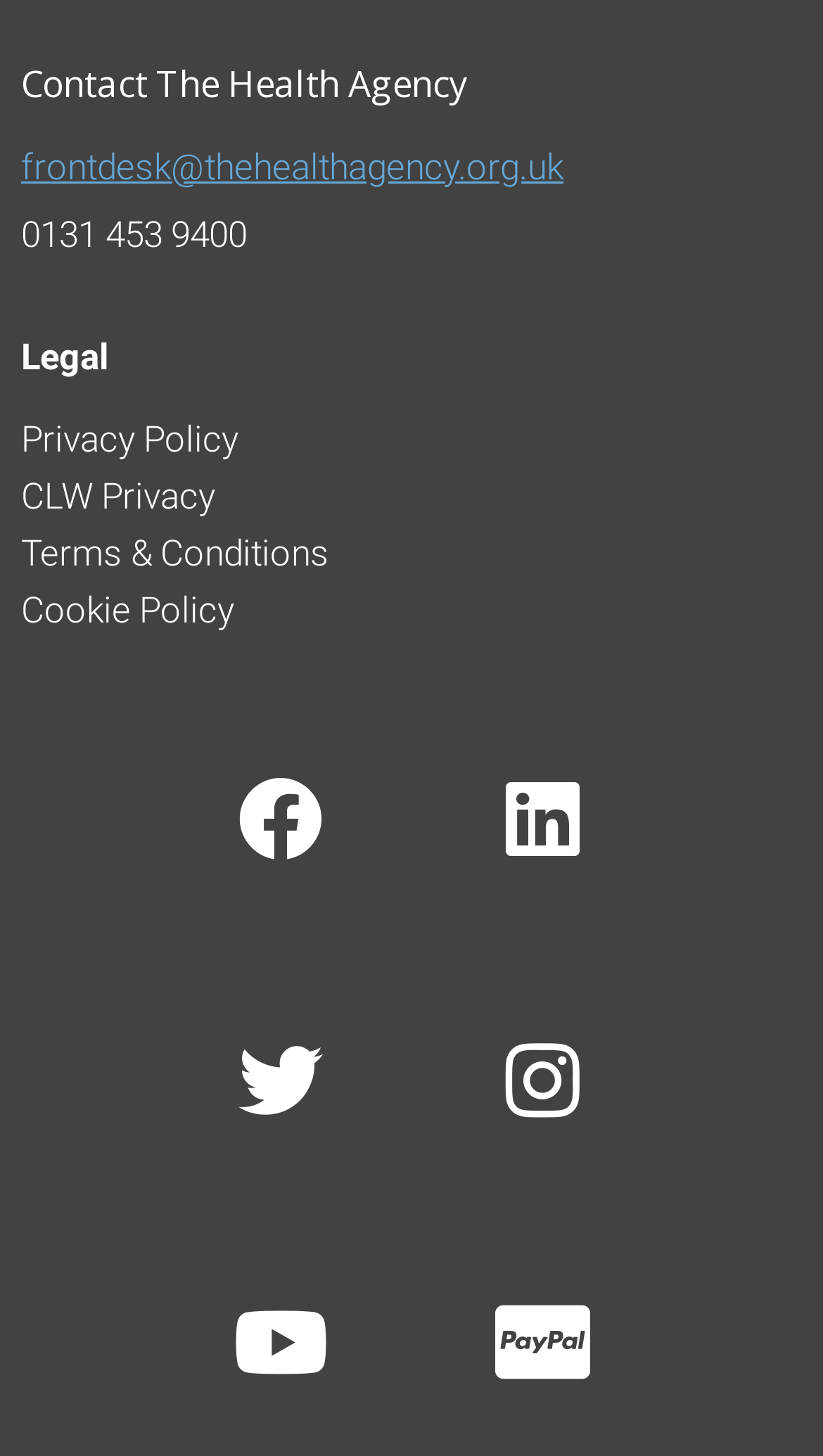Locate the bounding box coordinates of the element that should be clicked to execute the following instruction: "View privacy policy".

[0.026, 0.286, 0.29, 0.315]